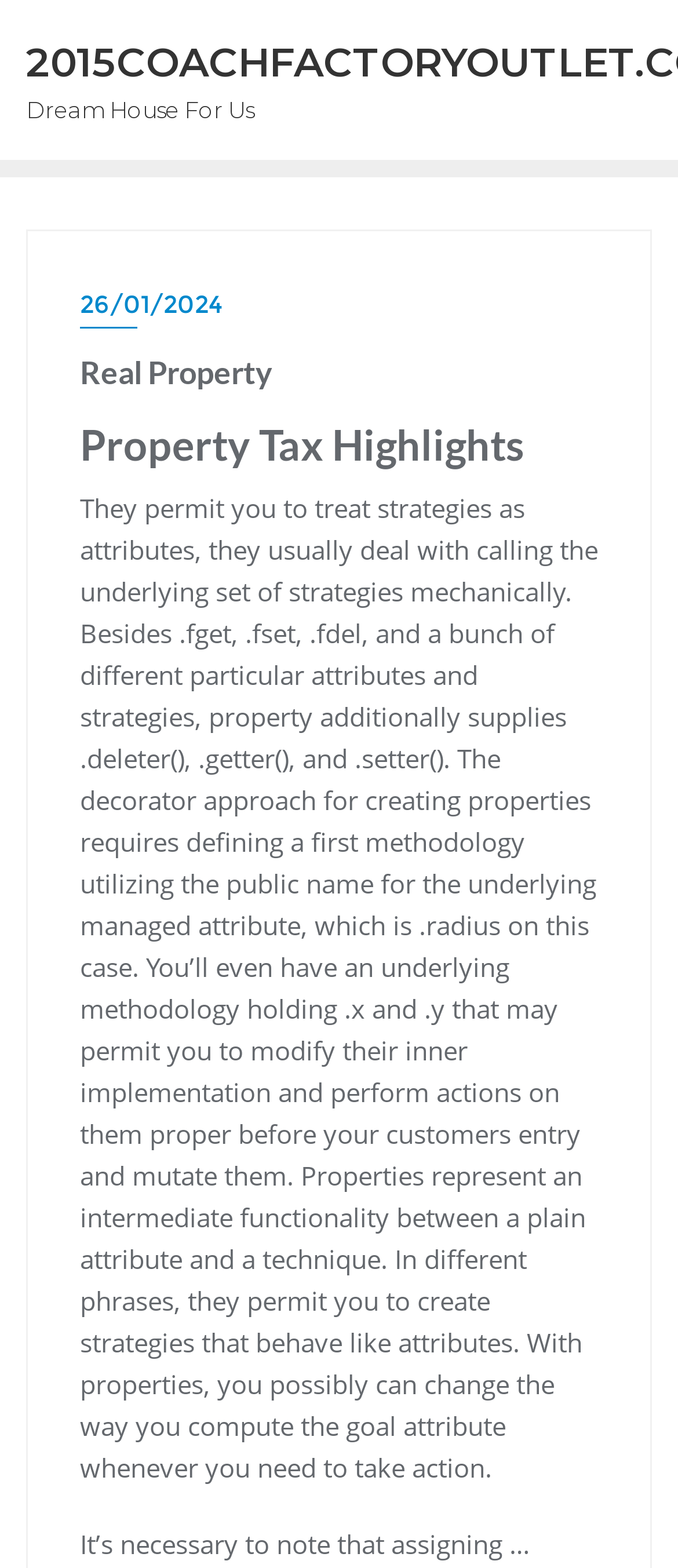Bounding box coordinates are specified in the format (top-left x, top-left y, bottom-right x, bottom-right y). All values are floating point numbers bounded between 0 and 1. Please provide the bounding box coordinate of the region this sentence describes: 26/01/2024

[0.118, 0.181, 0.882, 0.209]